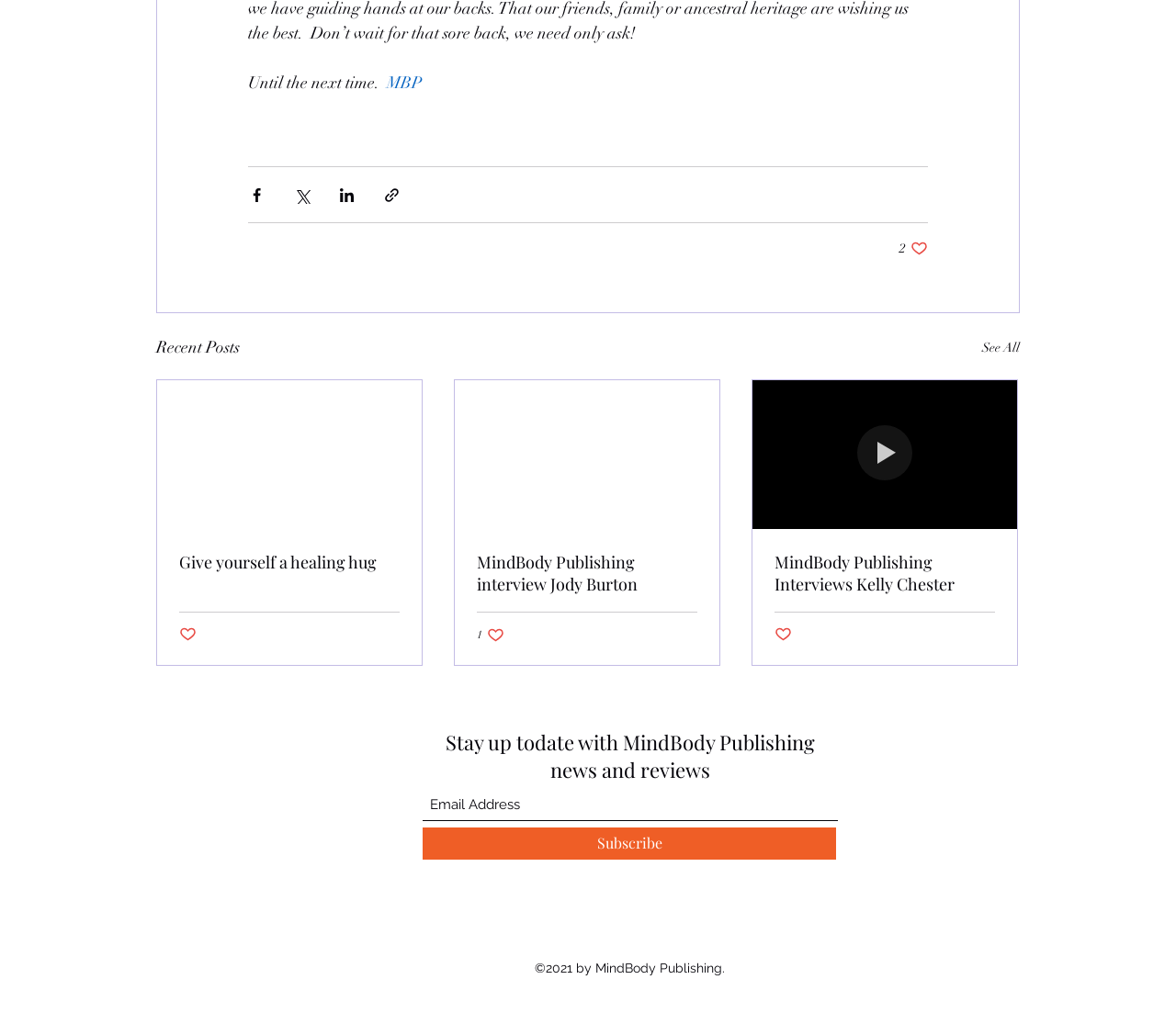Predict the bounding box for the UI component with the following description: "aria-label="Email Address" name="email" placeholder="Email Address"".

[0.359, 0.779, 0.712, 0.811]